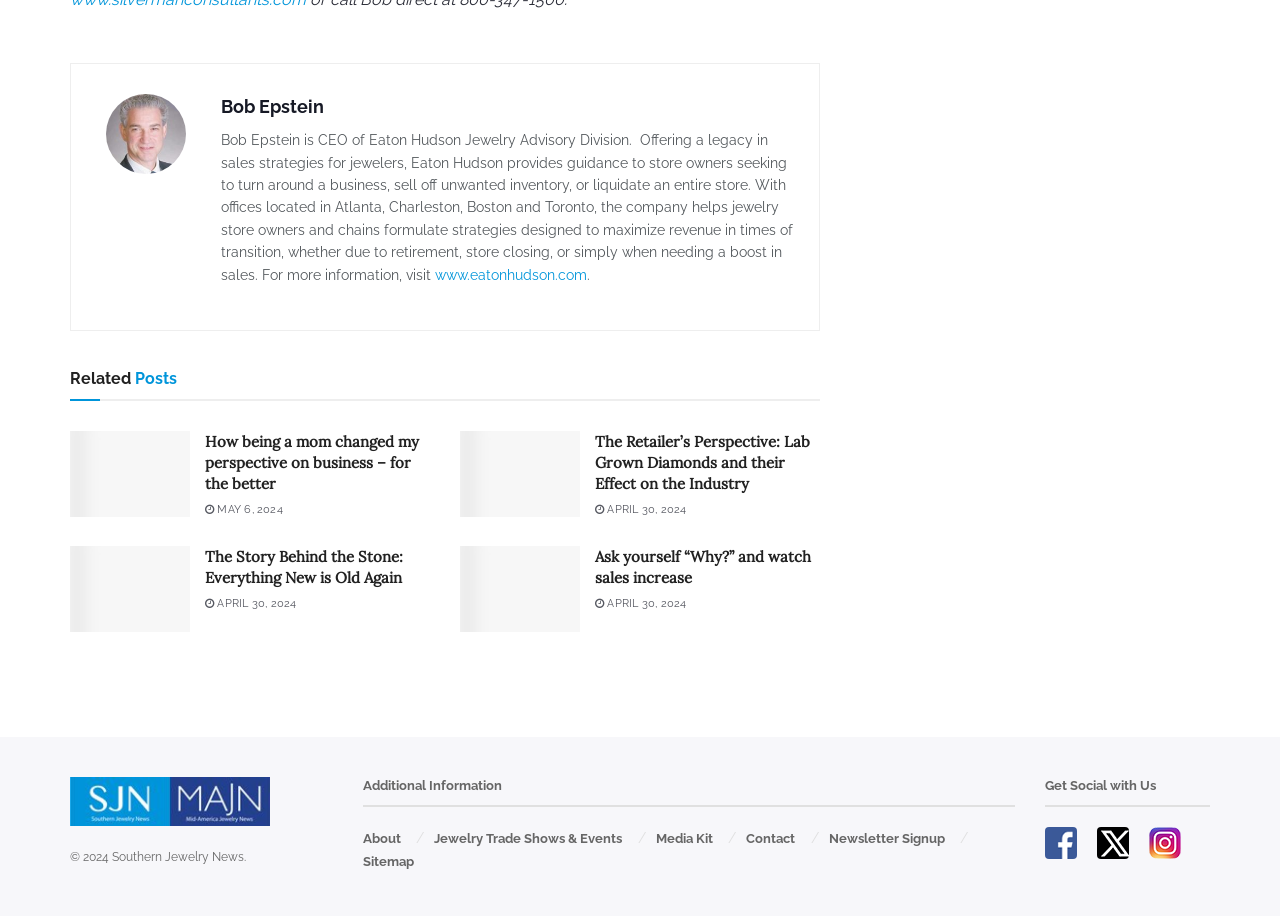Provide a one-word or short-phrase answer to the question:
What is the purpose of Eaton Hudson?

To help jewelry store owners